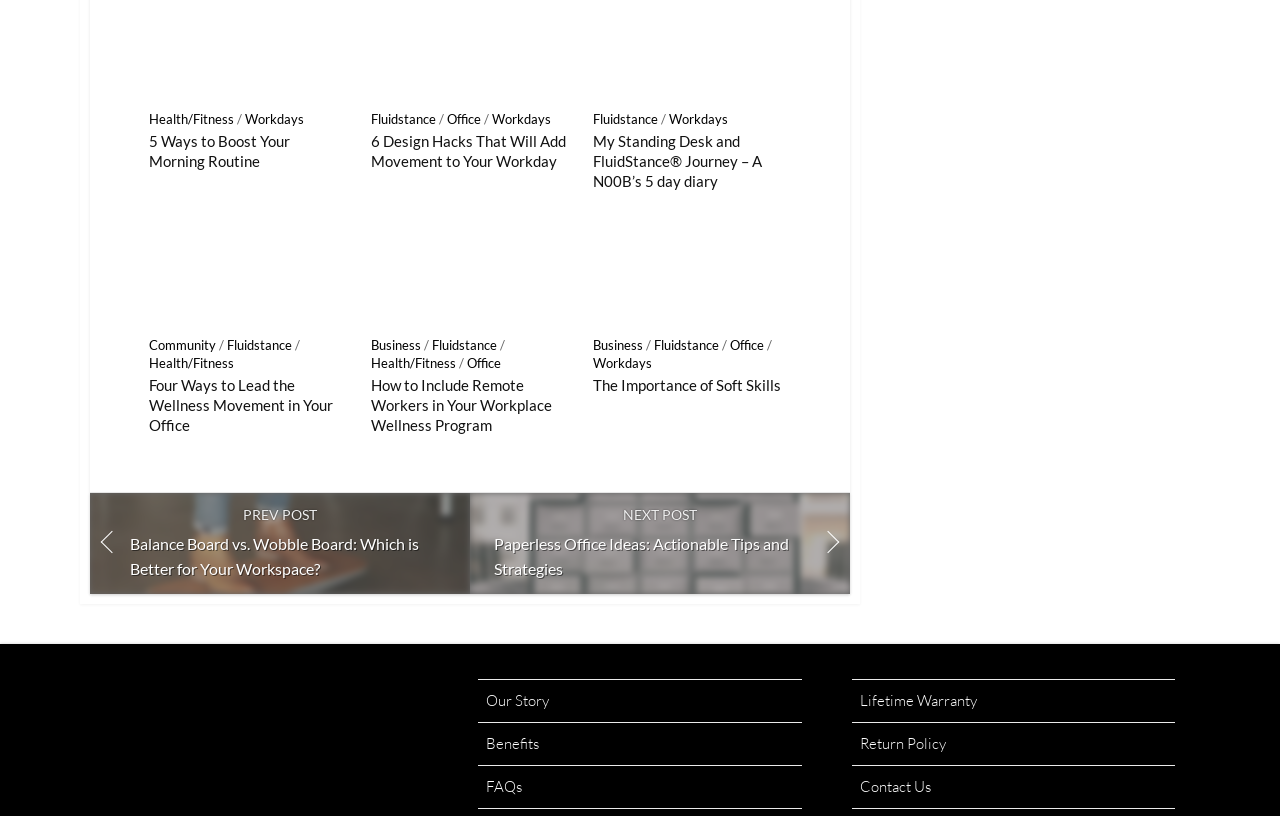Find the bounding box coordinates corresponding to the UI element with the description: "NBDT Crew". The coordinates should be formatted as [left, top, right, bottom], with values as floats between 0 and 1.

None